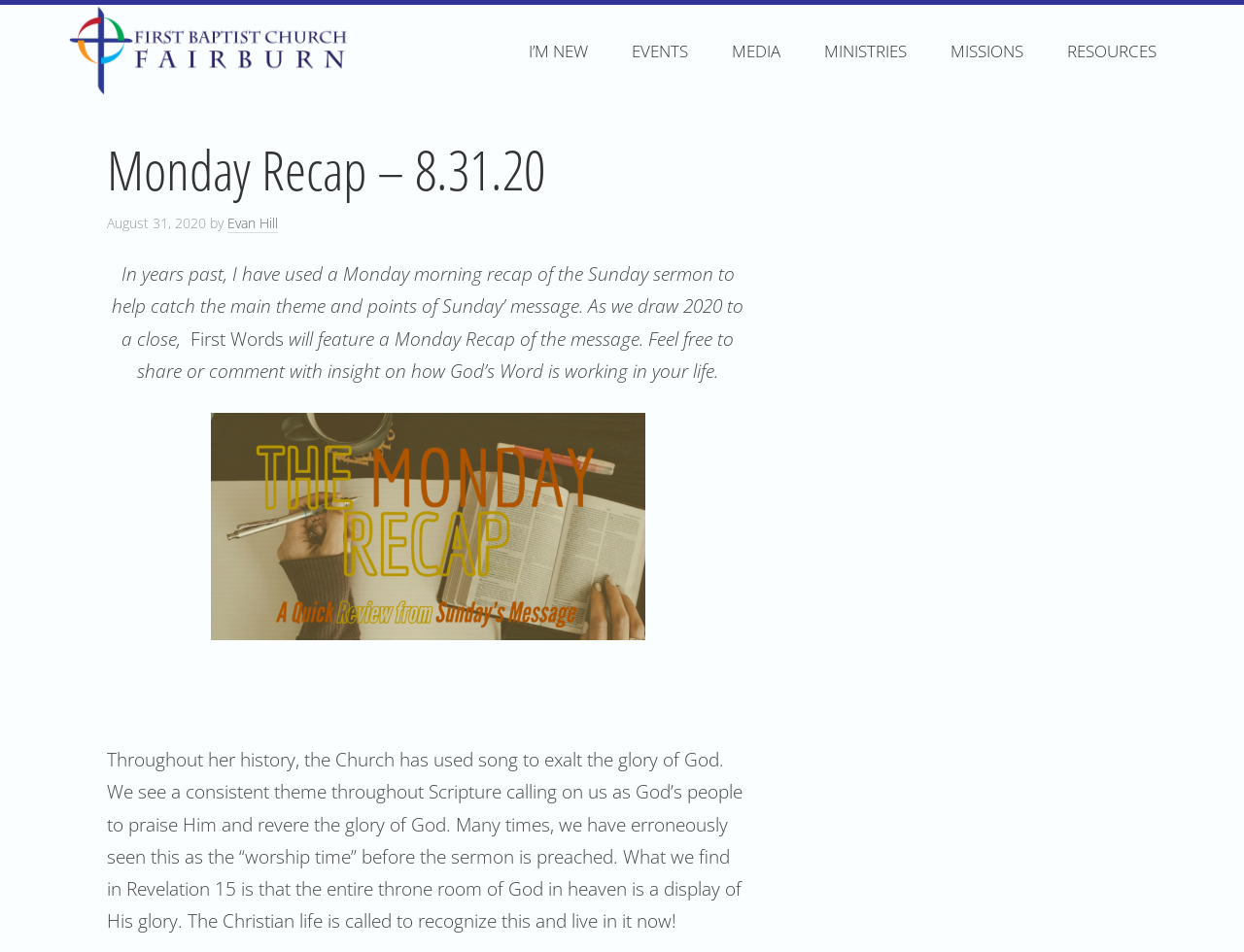Give a one-word or short phrase answer to this question: 
Who is the author of the sermon?

Evan Hill